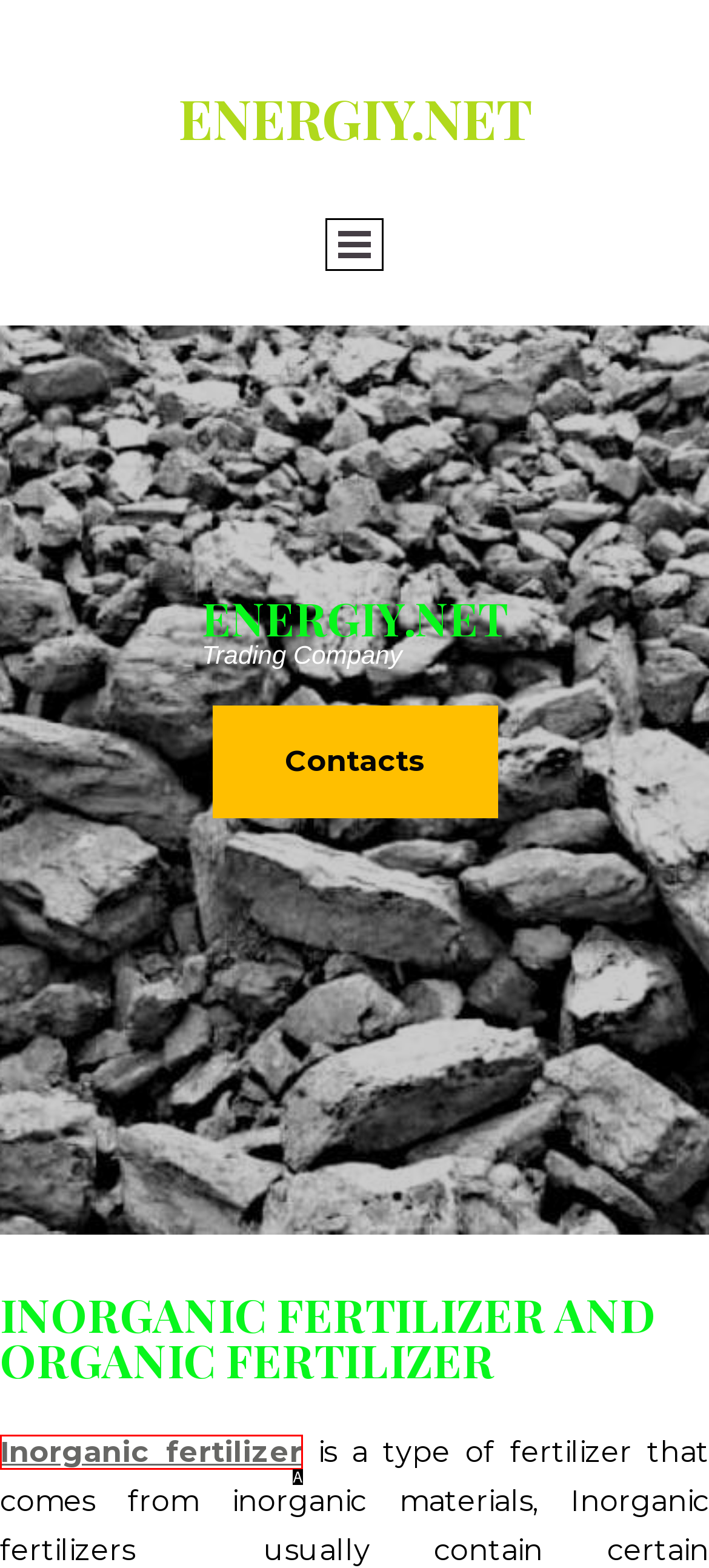Tell me the letter of the option that corresponds to the description: Inorganic fertilizer
Answer using the letter from the given choices directly.

A